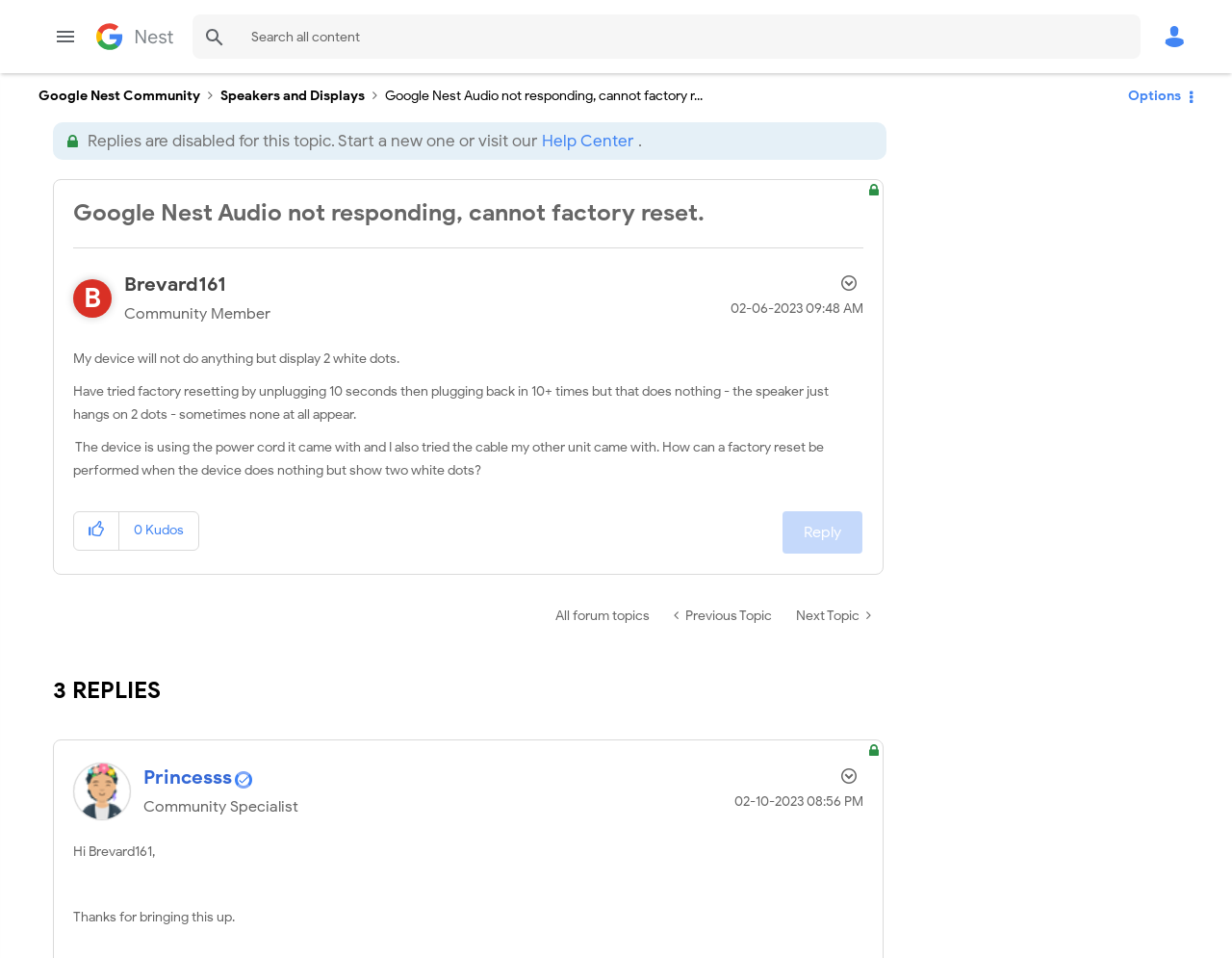What is the topic of the current discussion?
Using the image as a reference, give an elaborate response to the question.

The topic of the current discussion can be found in the breadcrumbs navigation element with a bounding box coordinate of [0.031, 0.072, 0.905, 0.128]. The last link in the breadcrumbs navigation is 'Google Nest Audio not responding, cannot factory reset.' which indicates the topic of the current discussion.